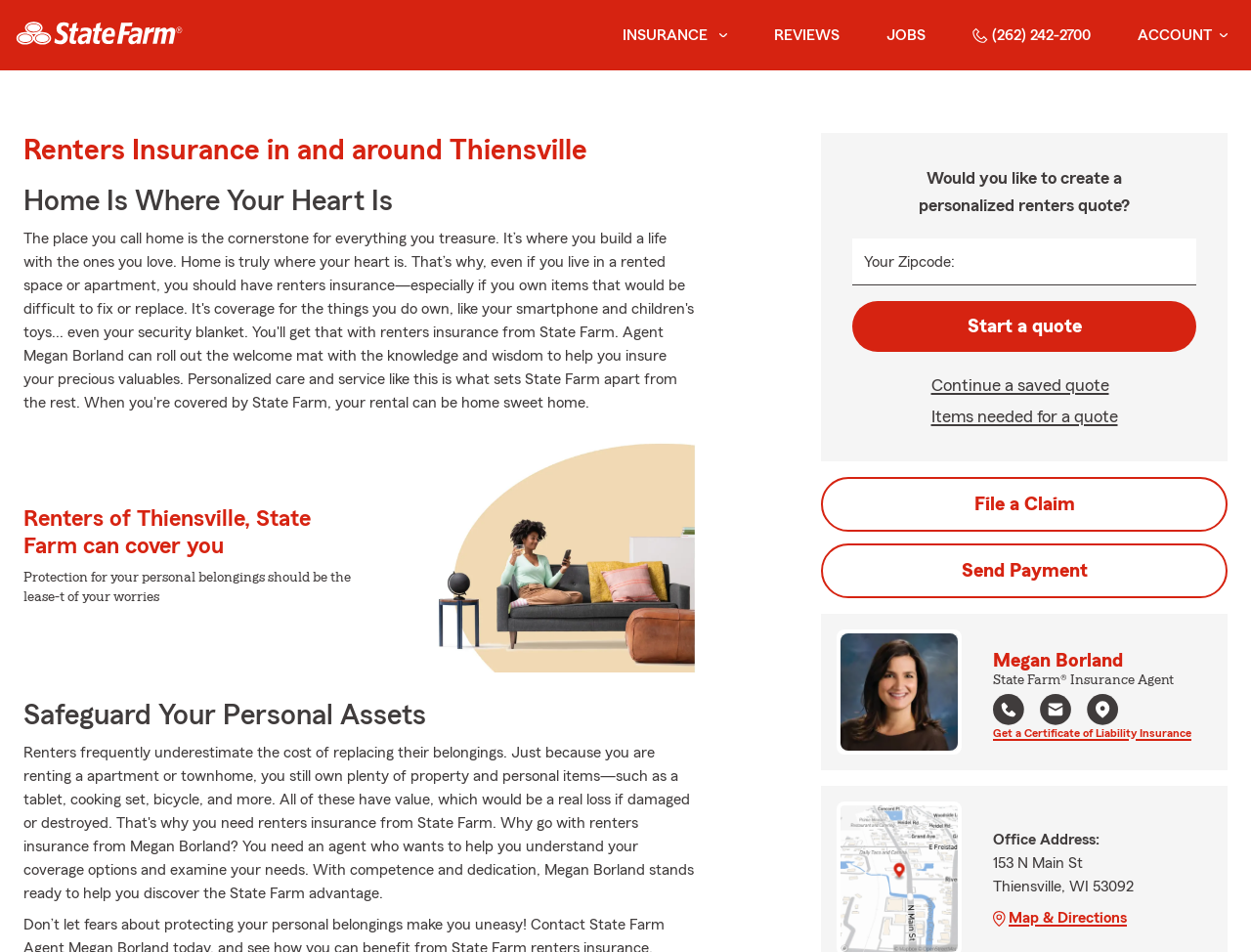Locate the bounding box coordinates of the clickable region to complete the following instruction: "View the office location on the map."

[0.672, 0.846, 0.766, 1.0]